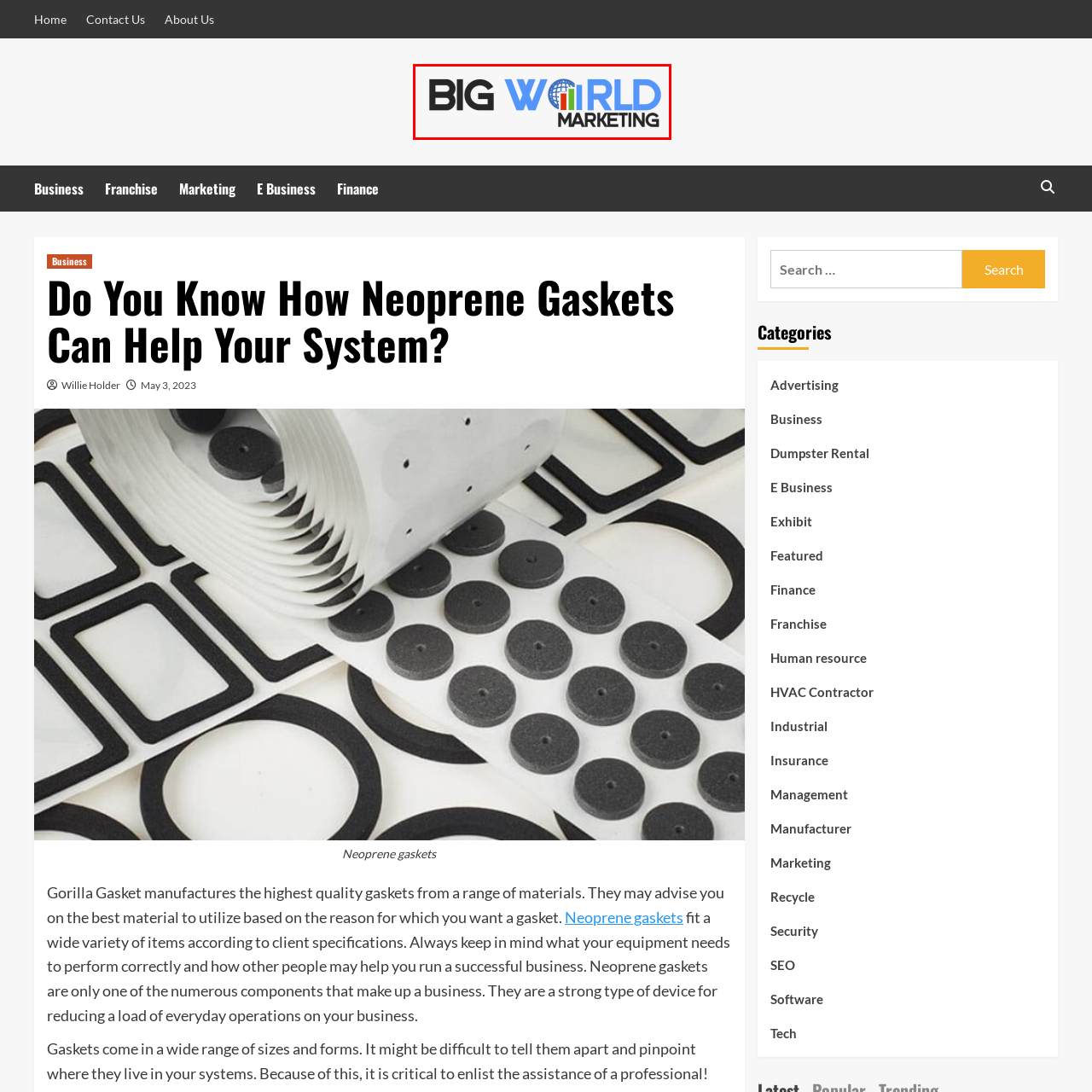Please look at the image within the red bounding box and provide a detailed answer to the following question based on the visual information: What do the colorful bars next to the globe icon suggest?

The question asks about the meaning of the colorful bars next to the globe icon. According to the caption, the colorful bars suggest growth or analytics, which are likely important aspects of the marketing agency's services or goals.